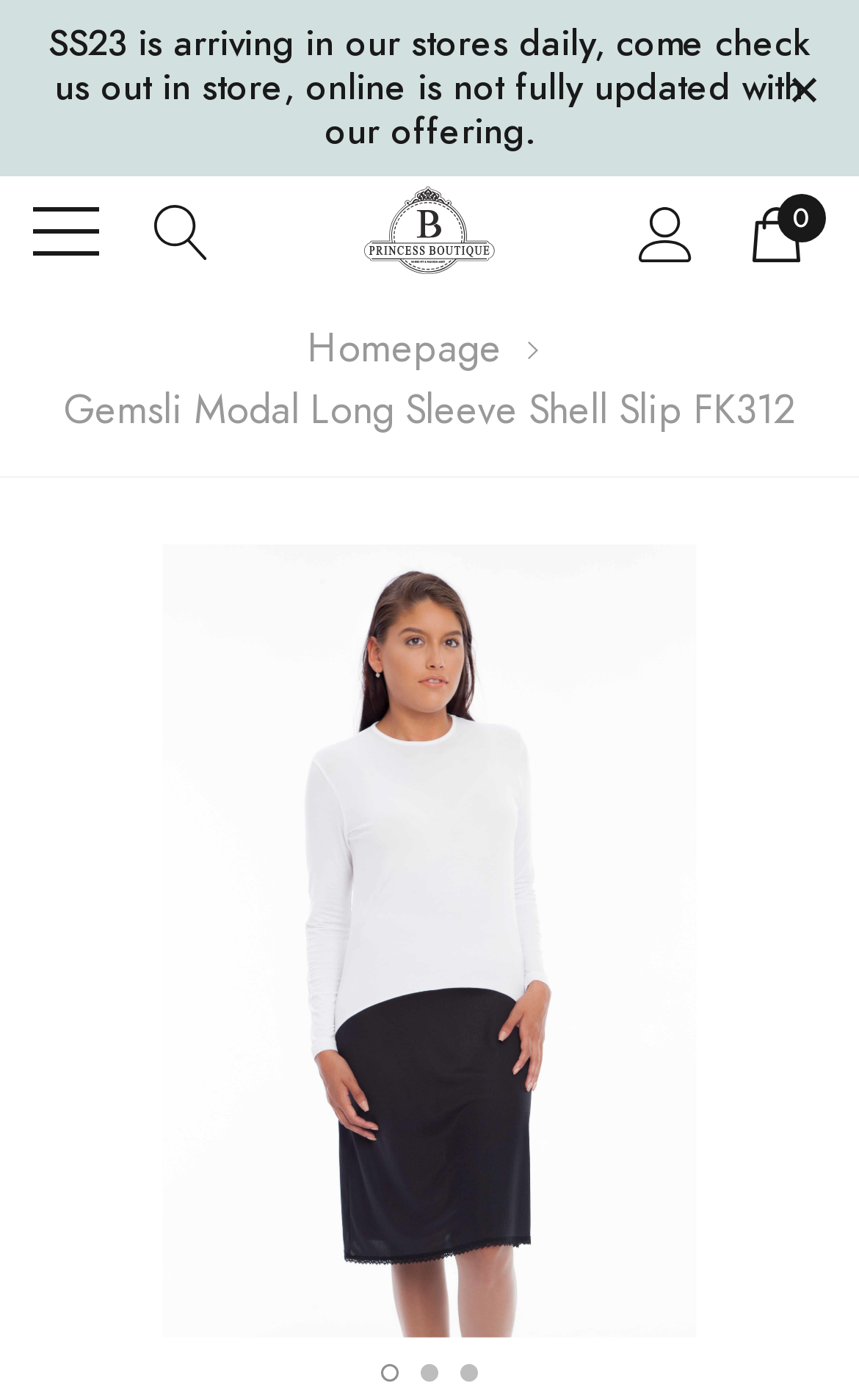What is the search icon?
Please interpret the details in the image and answer the question thoroughly.

I found the search icon by looking at the link element with the OCR text 'search' which is located at the top of the webpage, and then I looked at the image element associated with it which is likely a magnifying glass icon.